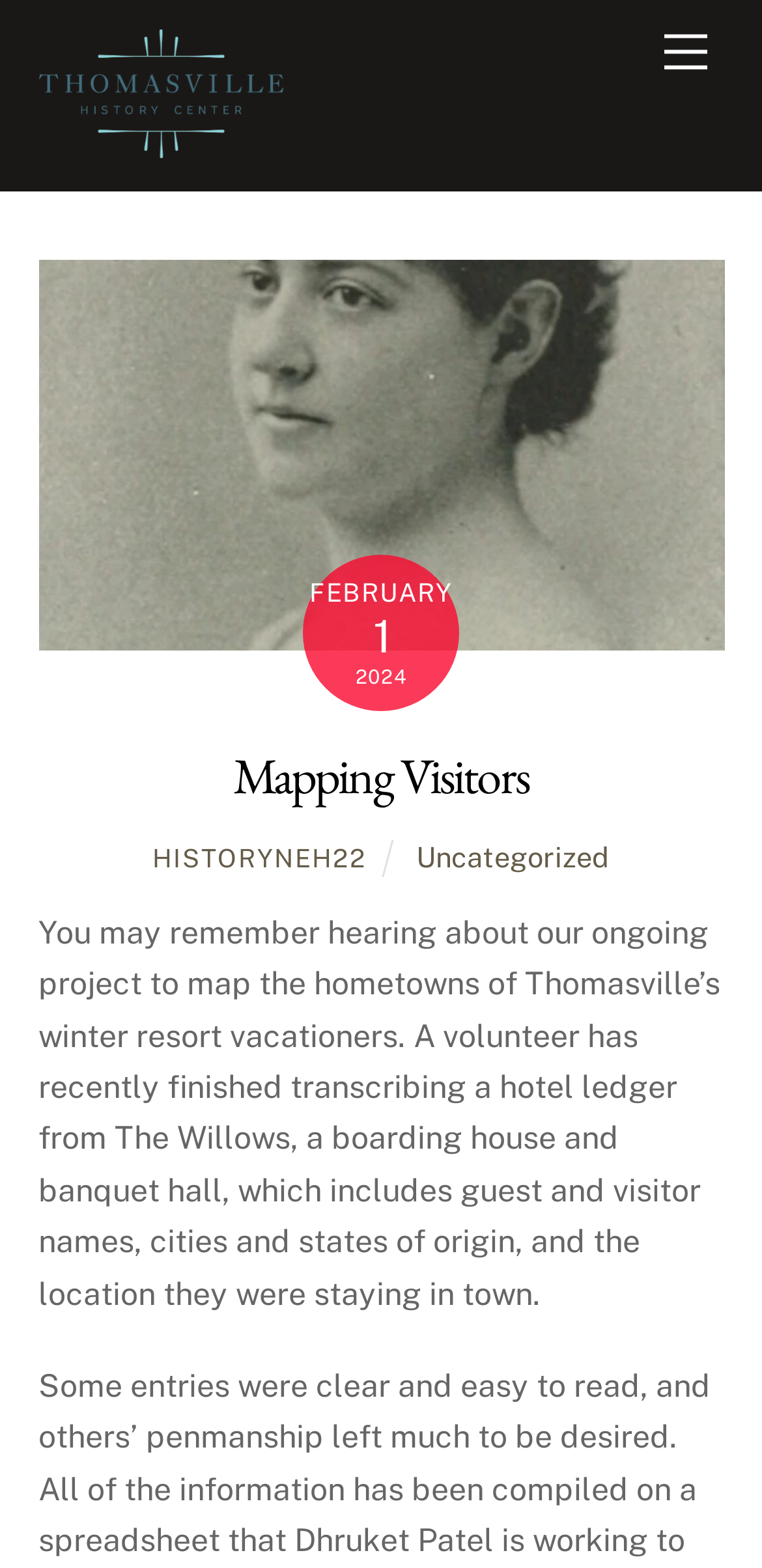Elaborate on the webpage's design and content in a detailed caption.

The webpage is about "Mapping Visitors" in Thomasville, with a focus on the National Endowment for the Humanities (NEH). At the top right corner, there is a "Menu" link. Below it, on the left side, is a link to "Thomasville NEH" accompanied by an image with the same name. 

Below the image, there is a figure with a link to "MAUDE_ANDREWS_OHL._A_woman_of_the_century_(page_555_crop)", which is an image. To the right of the figure, there is a time element displaying "FEBRUARY 2024". 

Underneath, there is a heading "Mapping Visitors" with a link to the same title. Below it, there are three links: "Mapping Visitors", "HISTORYNEH22", and "Uncategorized". 

The main content of the webpage is a paragraph of text that discusses a project to map the hometowns of Thomasville's winter resort vacationers, specifically mentioning a hotel ledger from The Willows boarding house and banquet hall. The text also mentions a volunteer who finished transcribing the ledger, which includes guest and visitor information. 

At the bottom right corner, there is a "Back To Top" link.